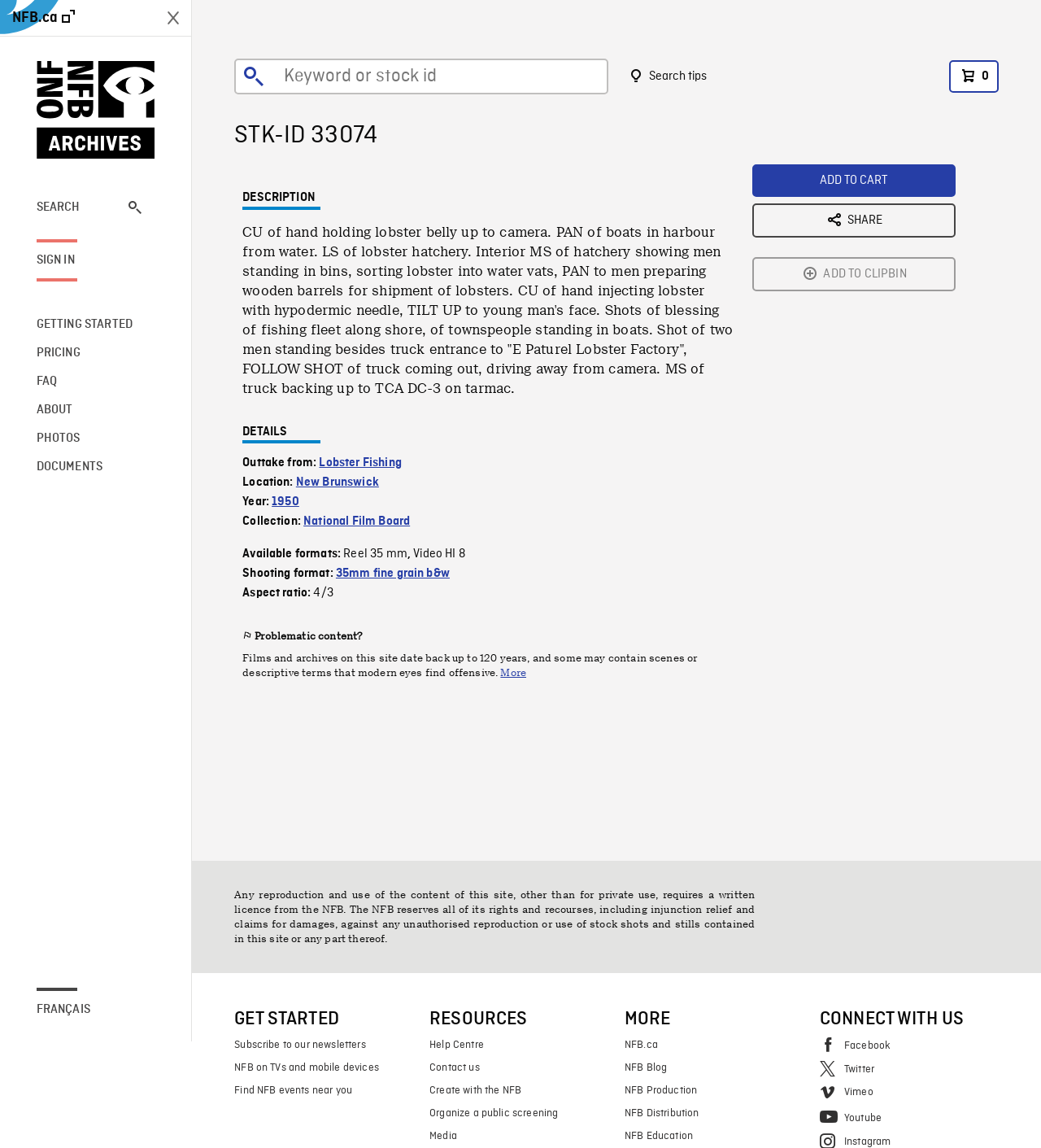Please determine the bounding box coordinates of the element's region to click in order to carry out the following instruction: "View the details of the video". The coordinates should be four float numbers between 0 and 1, i.e., [left, top, right, bottom].

[0.233, 0.37, 0.707, 0.386]